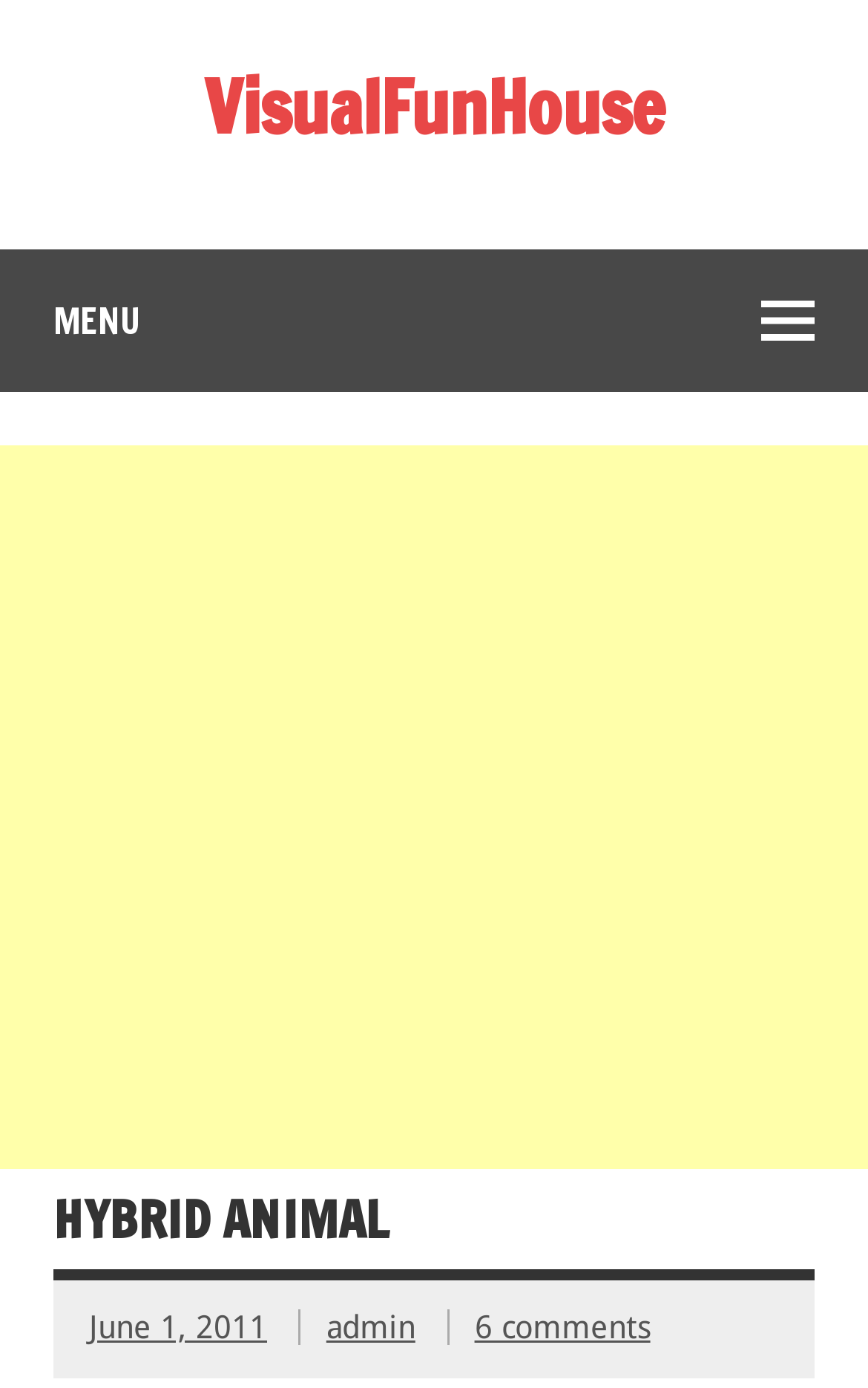What is the name of the website?
From the details in the image, provide a complete and detailed answer to the question.

The name of the website can be found in the top-left corner of the webpage, where it is written as 'VisualFunHouse' in a link format.